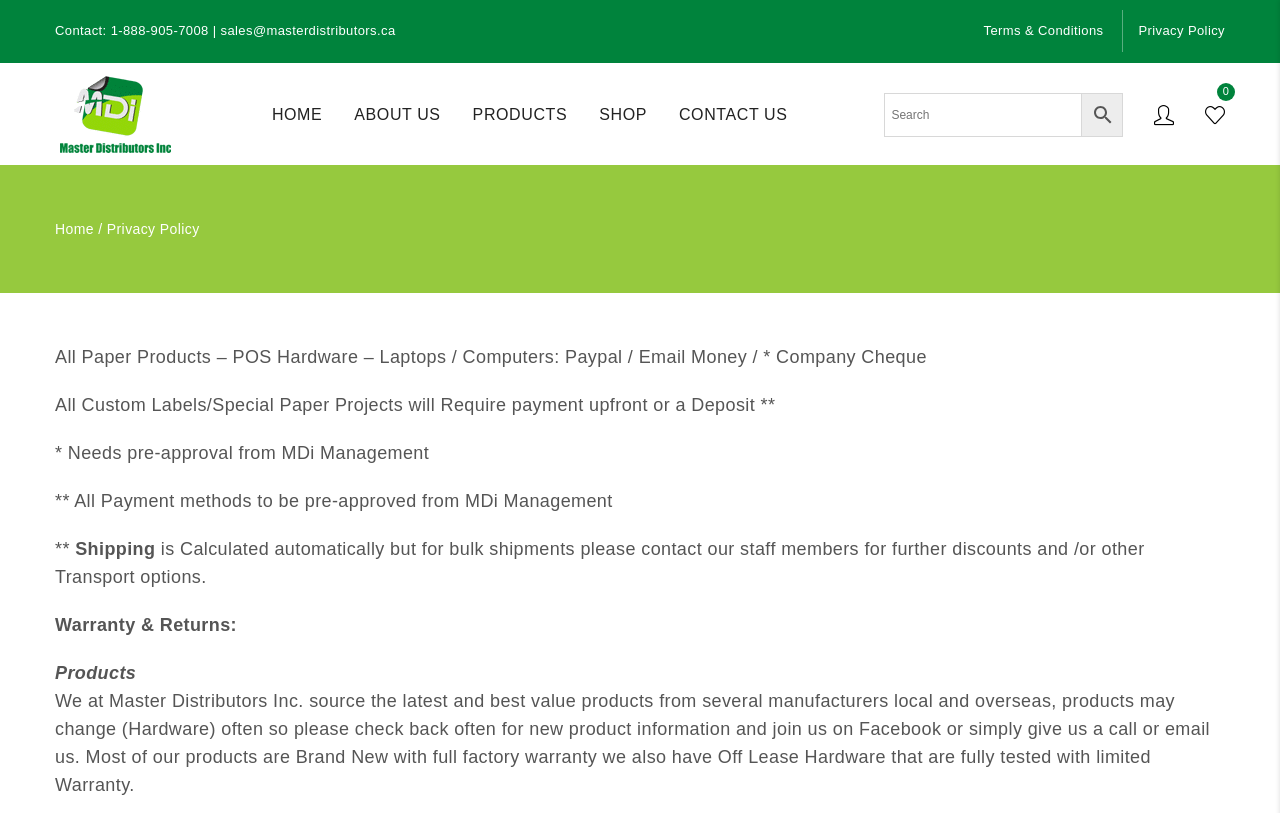What is the company name?
Please use the image to provide a one-word or short phrase answer.

Master Distributors Inc.